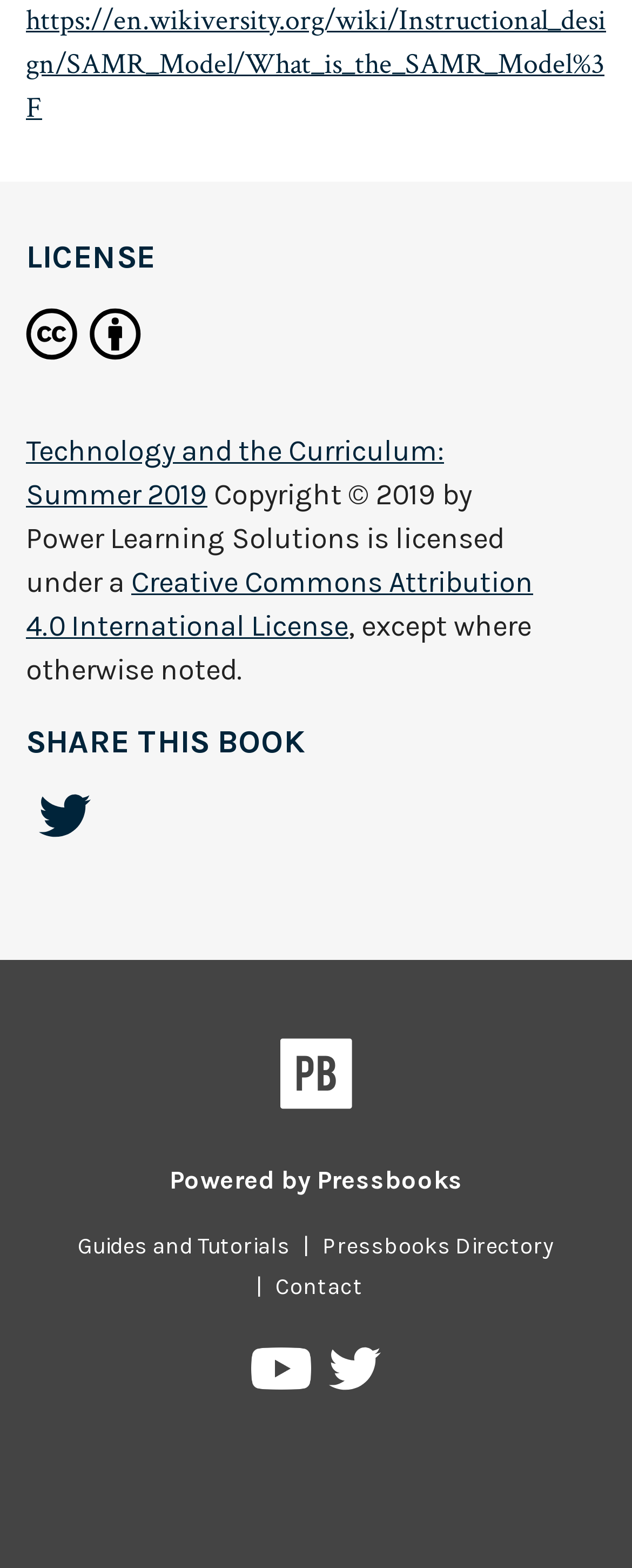Please provide the bounding box coordinates for the element that needs to be clicked to perform the instruction: "View the Pressbooks Directory". The coordinates must consist of four float numbers between 0 and 1, formatted as [left, top, right, bottom].

[0.49, 0.785, 0.897, 0.803]